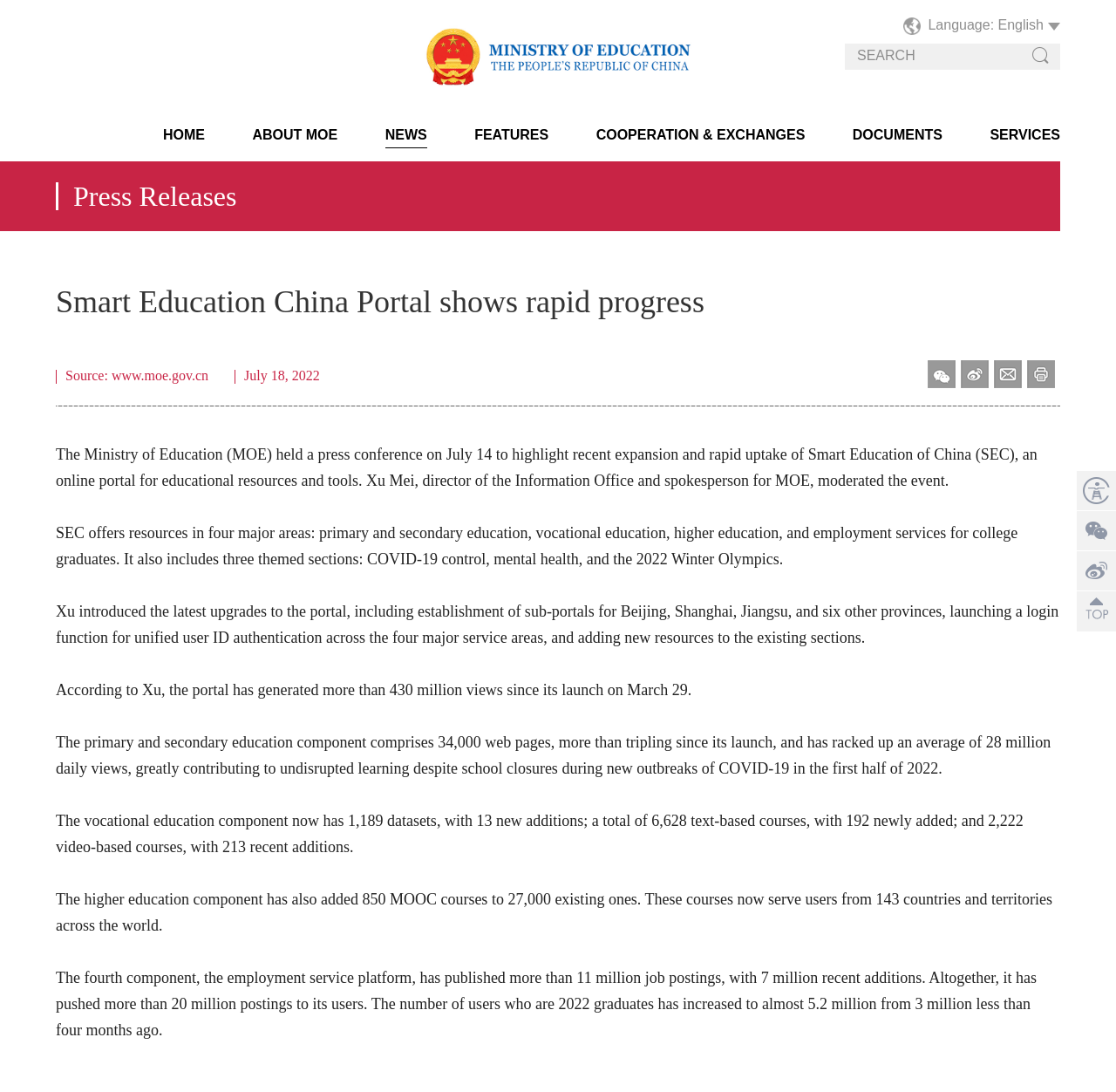Provide the bounding box coordinates for the area that should be clicked to complete the instruction: "Go to HOME page".

[0.146, 0.117, 0.184, 0.13]